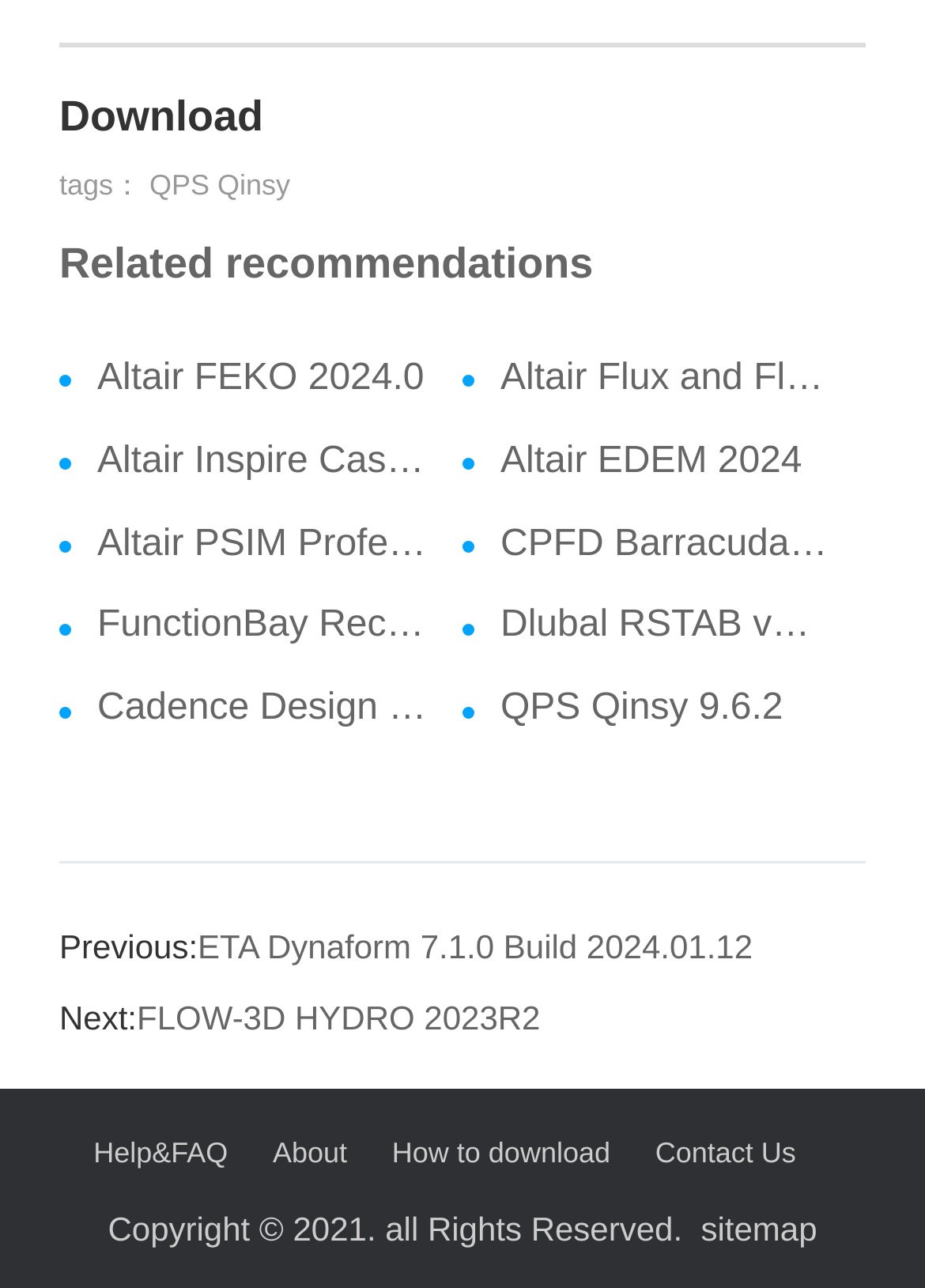Please specify the bounding box coordinates of the region to click in order to perform the following instruction: "download QPS Qinsy".

[0.162, 0.13, 0.314, 0.156]